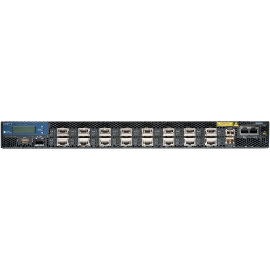What is the benefit of using the QFX3600-16Q-AFI?
Respond with a short answer, either a single word or a phrase, based on the image.

Enhanced network efficiency and scalability